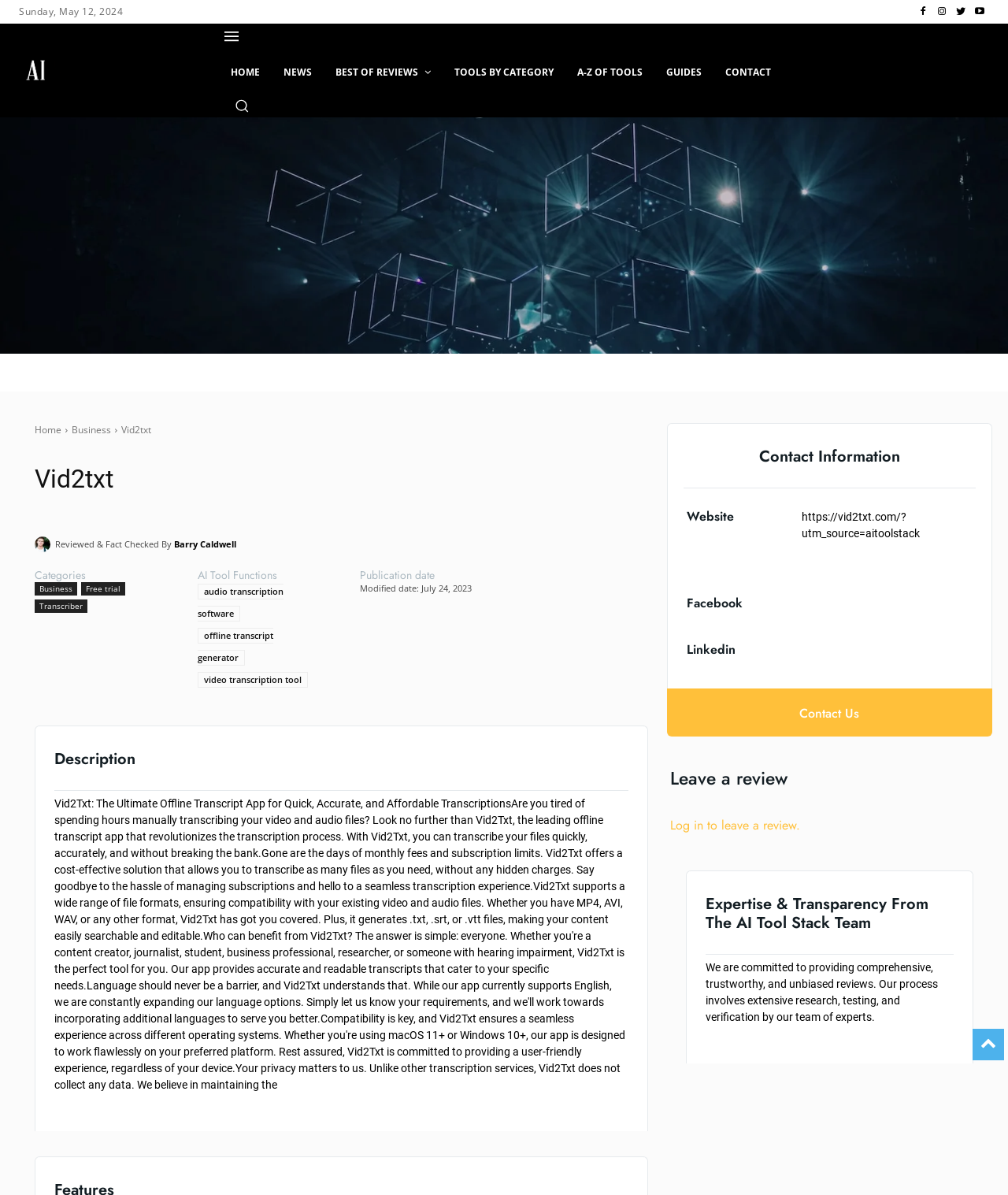Please respond in a single word or phrase: 
What is the date displayed at the top of the webpage?

Sunday, May 12, 2024